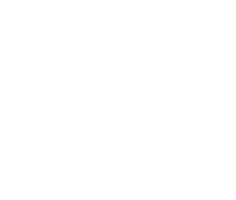Generate an elaborate caption that includes all aspects of the image.

The image showcases a logo for social media sharing, designed to facilitate the posting of content through various platforms, including Twitter and Facebook. The emblem portrays a stylized graphic that reflects a digital and interconnected vibe, making it easily recognizable for users looking to express or share information online. This particular button is part of a broader user interface that encourages interaction and engagement with content related to shows like "We Will Rock You" and events featuring iconic figures such as Brian May. Its presence highlights the importance of social media in contemporary communication, allowing fans to connect and share memorable experiences.